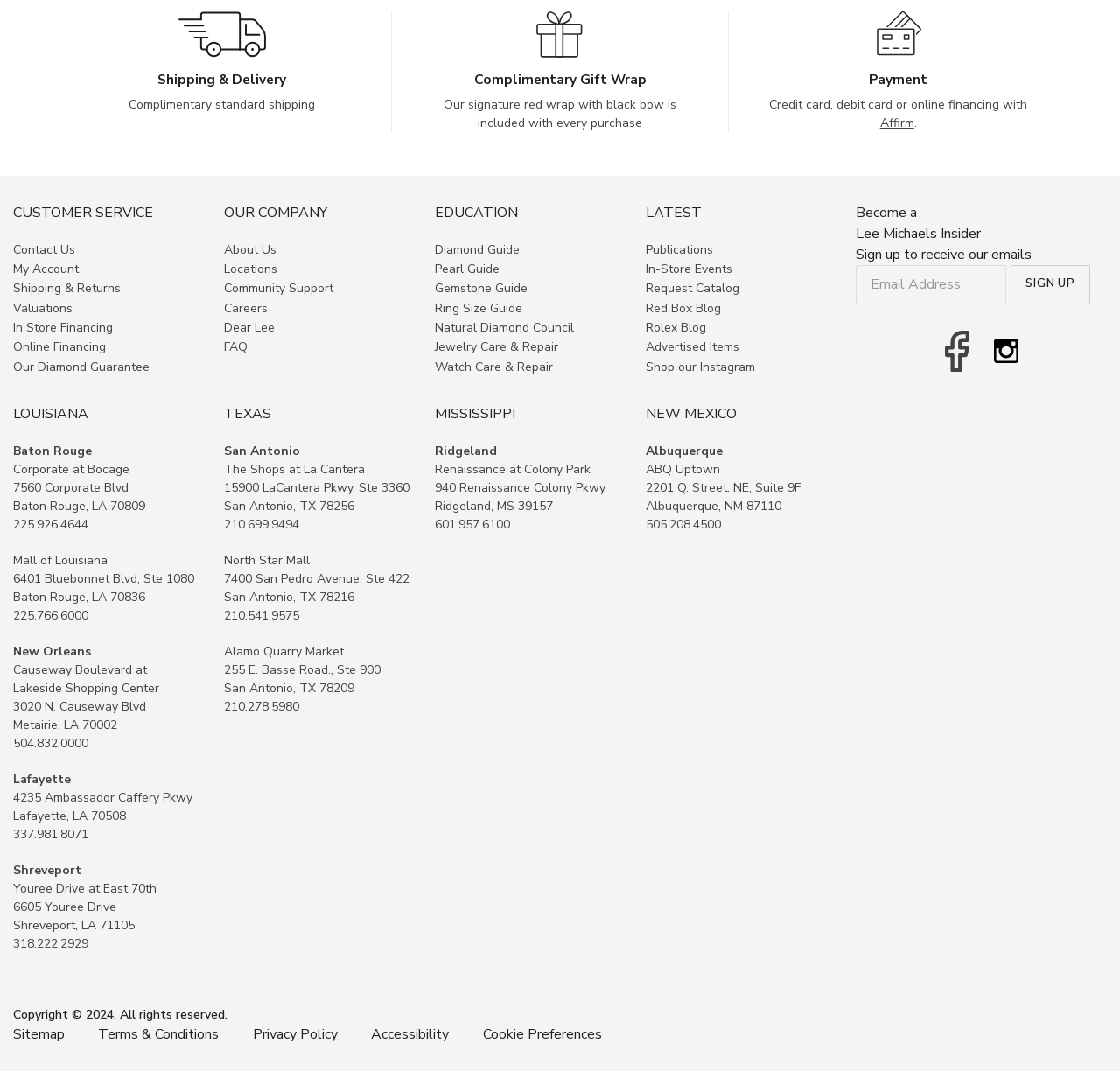Utilize the information from the image to answer the question in detail:
What are the payment options?

I found a section on the webpage that lists the payment options, which includes credit card, debit card, or online financing with Affirm, as mentioned in the text 'Credit card, debit card or online financing with Affirm'.